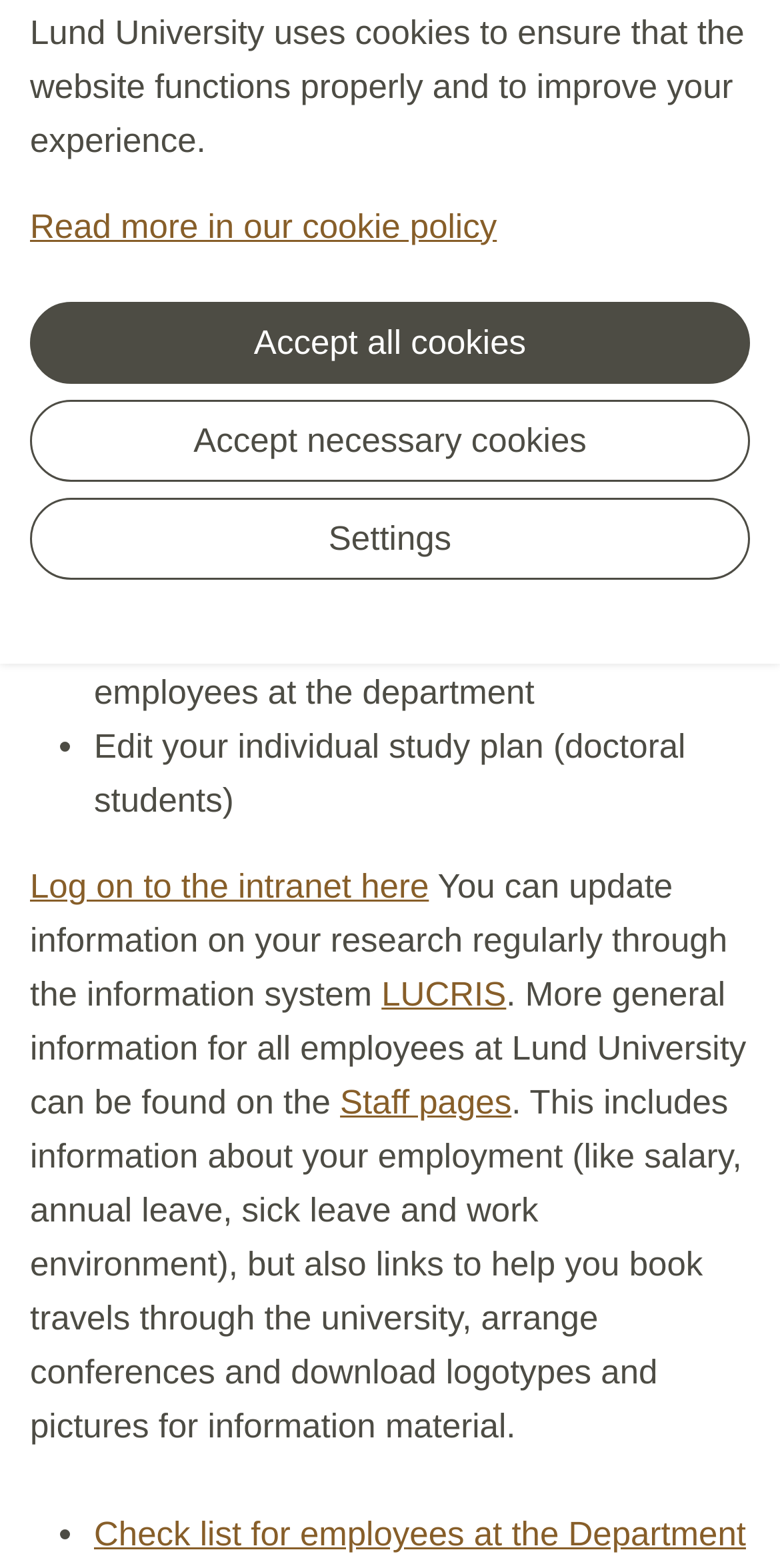Locate the bounding box for the described UI element: "Accept necessary cookies". Ensure the coordinates are four float numbers between 0 and 1, formatted as [left, top, right, bottom].

[0.038, 0.254, 0.962, 0.307]